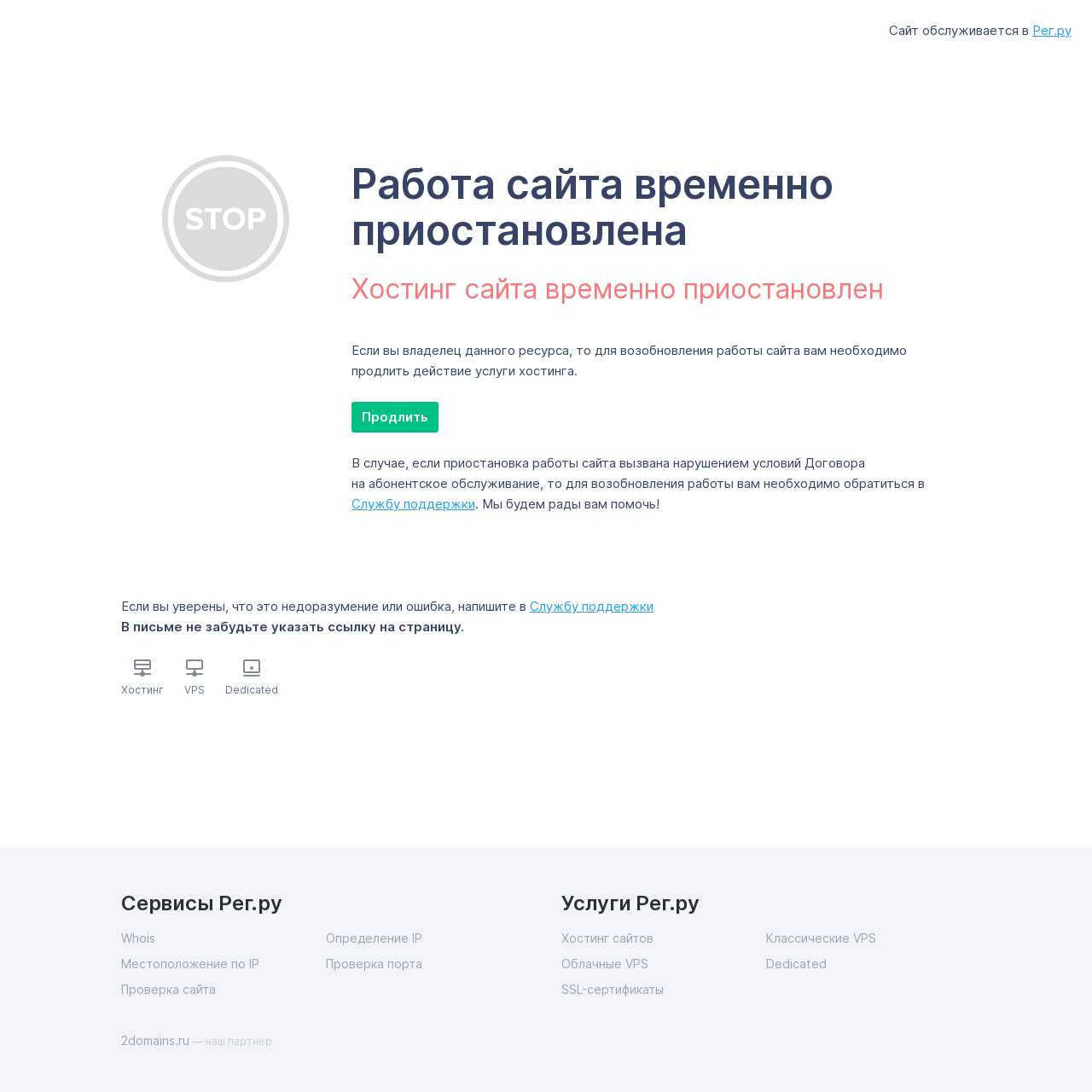Please specify the bounding box coordinates for the clickable region that will help you carry out the instruction: "Click on the 'Activities' link".

None